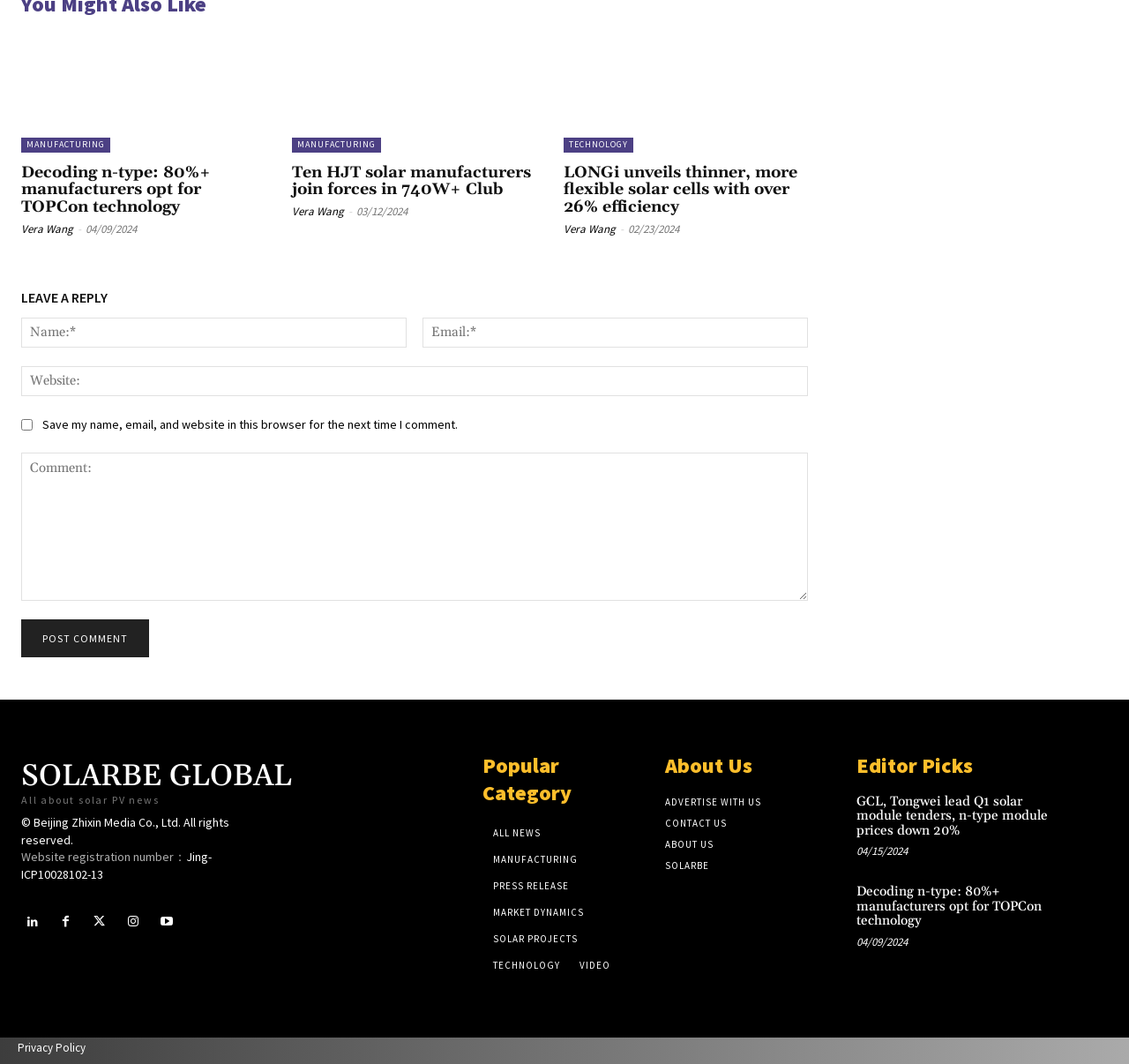What is the category of the first news article?
Based on the image, provide your answer in one word or phrase.

MANUFACTURING